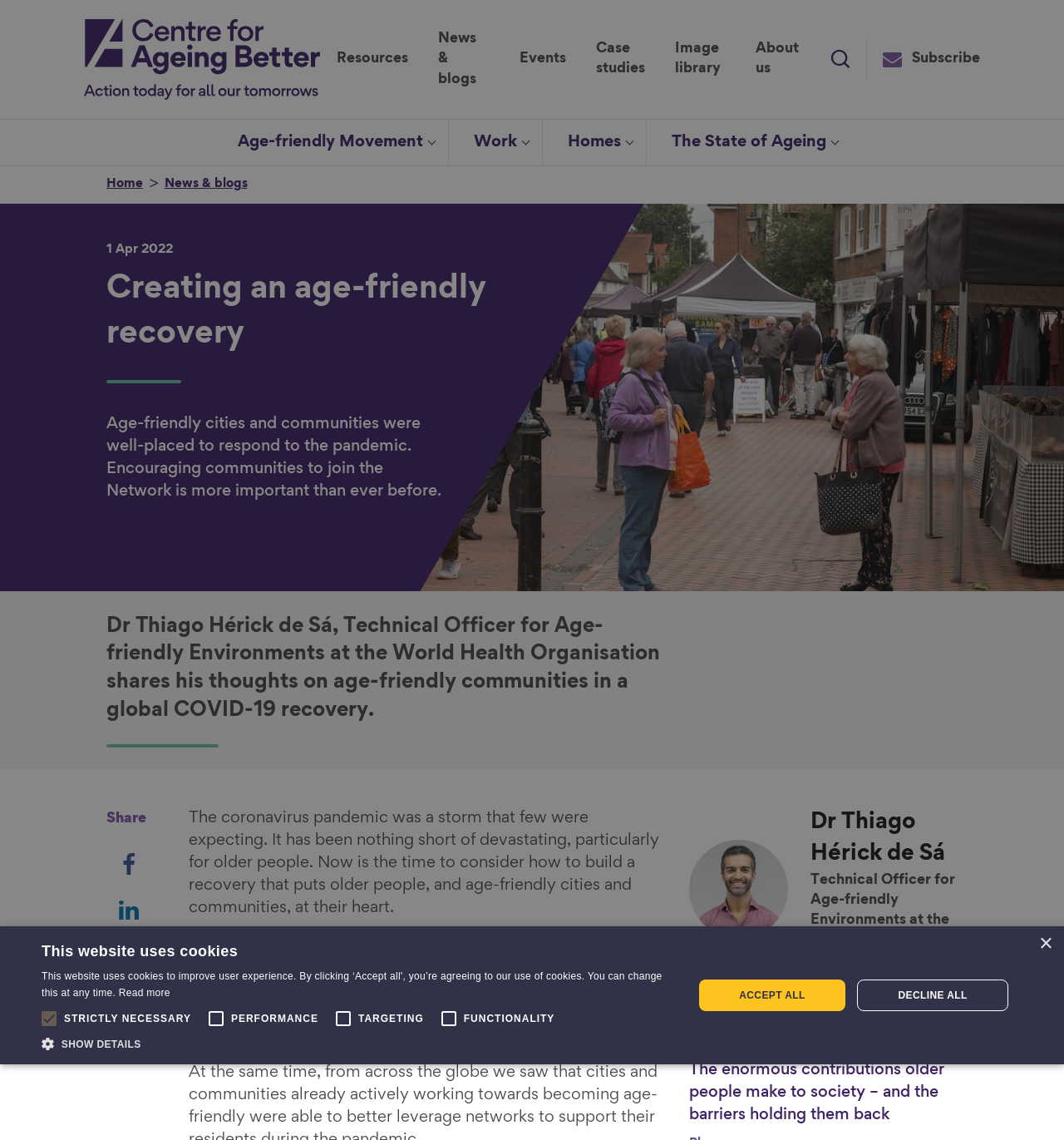Identify the bounding box coordinates for the region of the element that should be clicked to carry out the instruction: "Click on the 'Search' button". The bounding box coordinates should be four float numbers between 0 and 1, i.e., [left, top, right, bottom].

[0.45, 0.255, 0.55, 0.277]